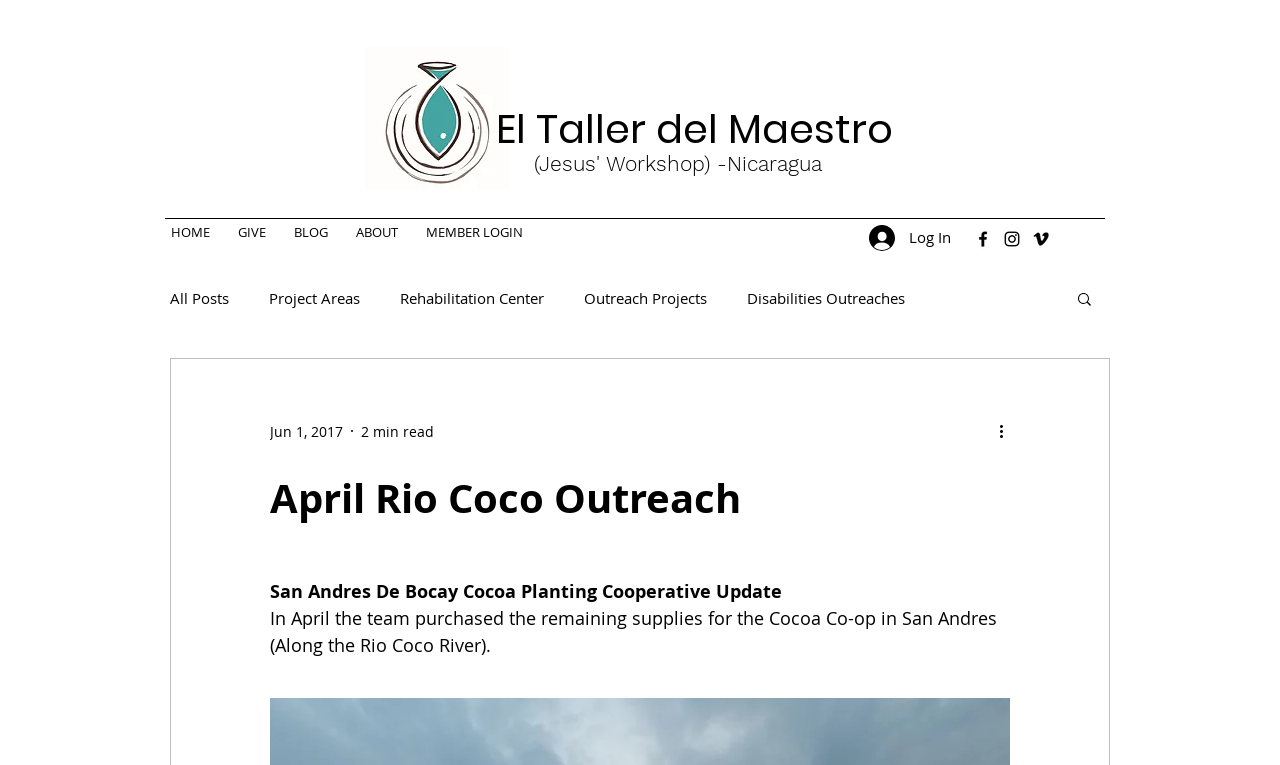Please identify the bounding box coordinates for the region that you need to click to follow this instruction: "Read the blog post about The Avenue Review".

None